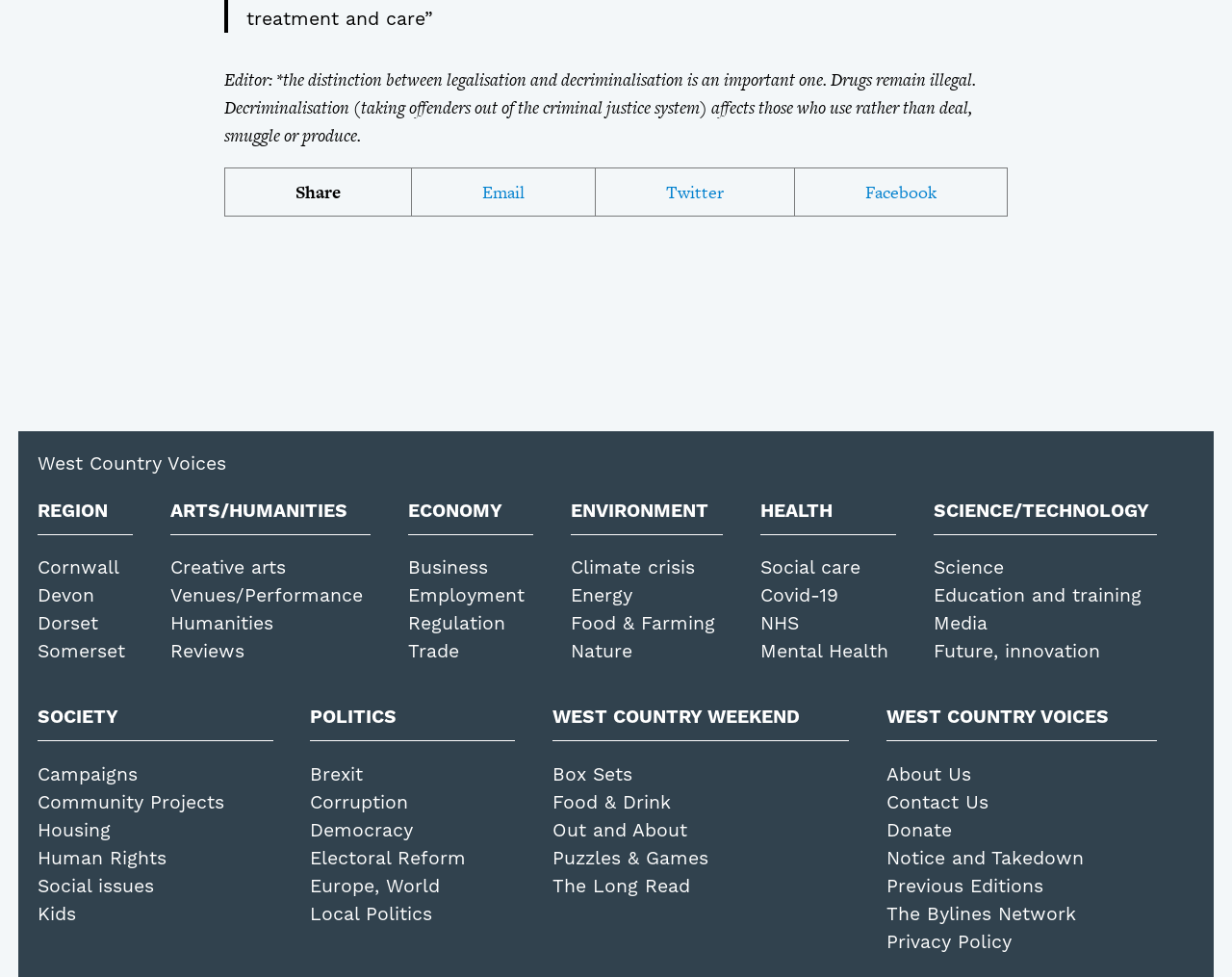What is the name of the website?
Analyze the screenshot and provide a detailed answer to the question.

The name of the website can be found in the StaticText element with ID 41, which is located at the top of the webpage.